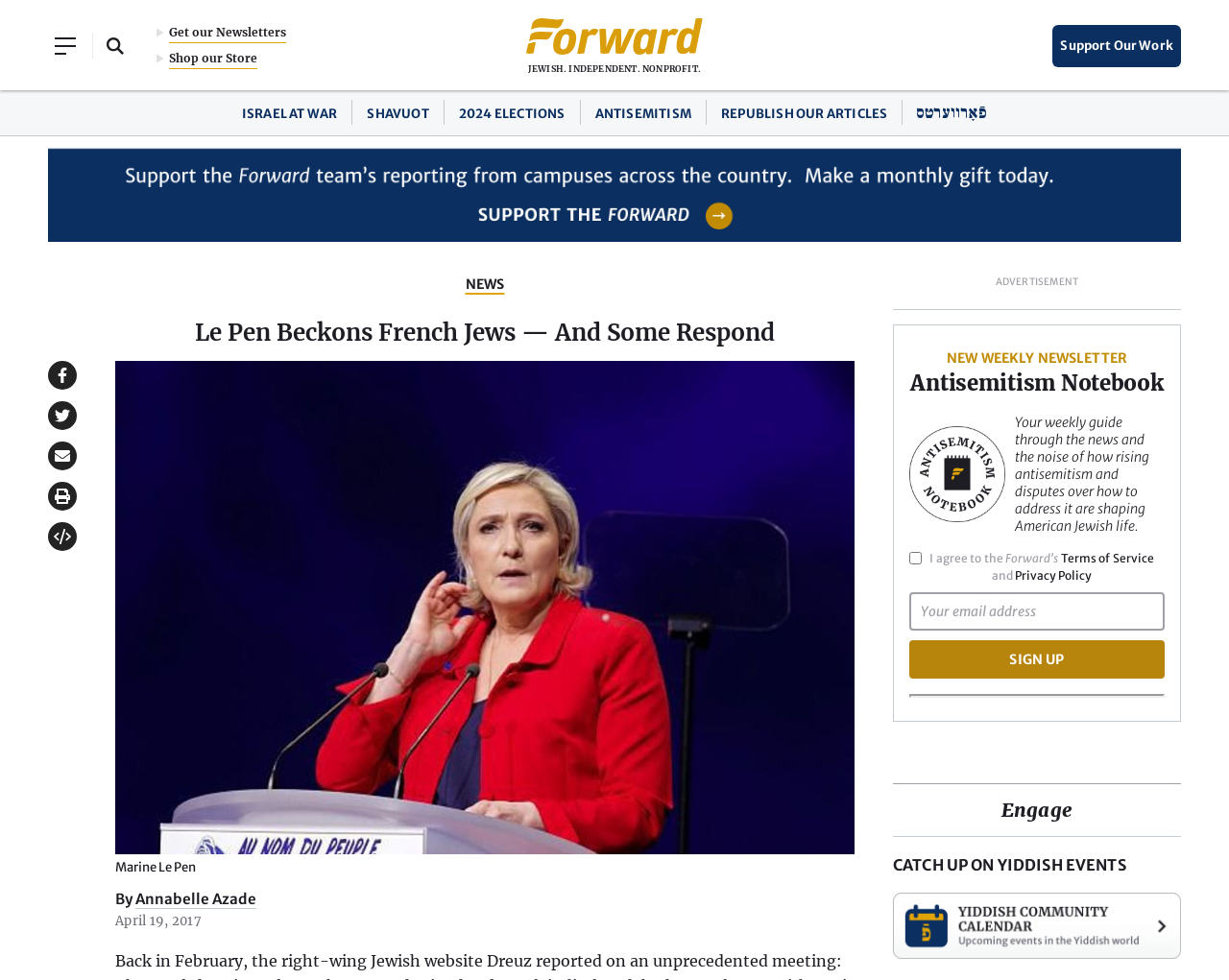What is the purpose of the button 'Sign Up'? Please answer the question using a single word or phrase based on the image.

To subscribe to a newsletter